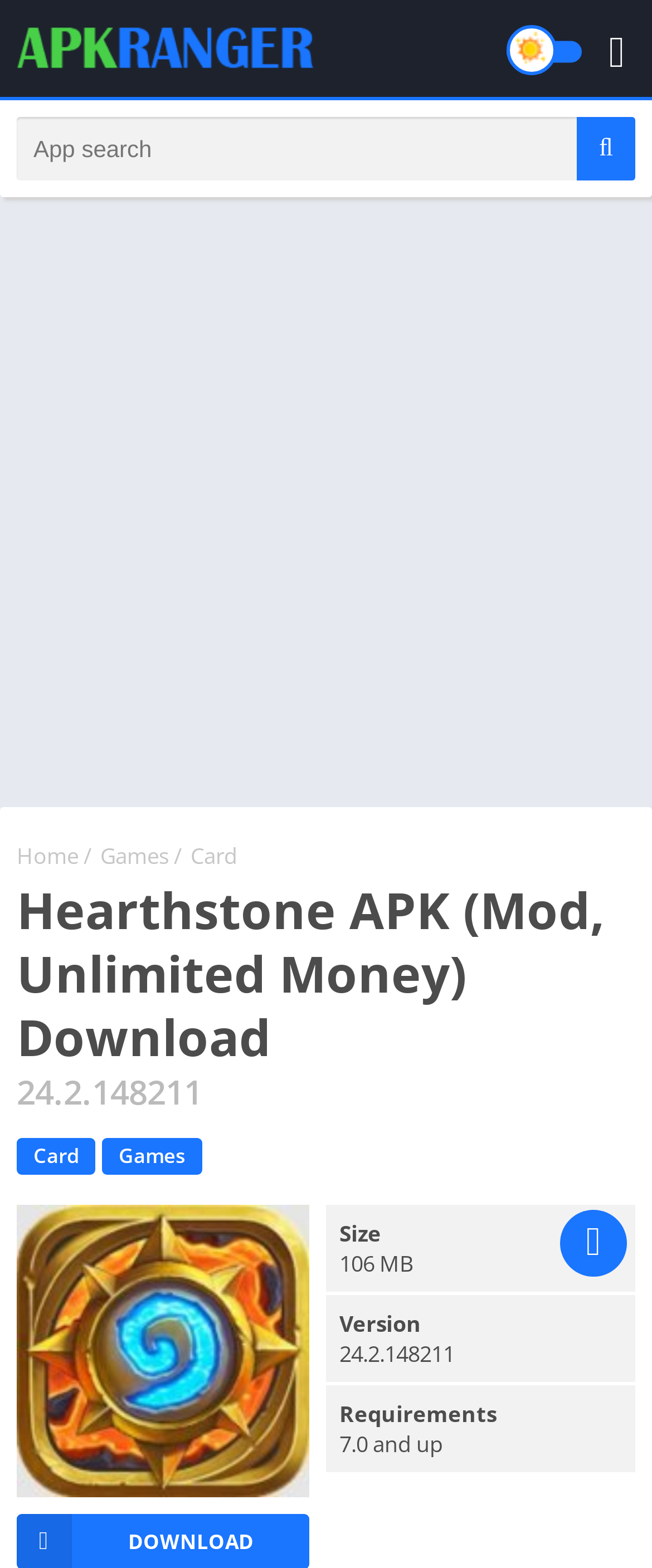Please find the bounding box coordinates of the element's region to be clicked to carry out this instruction: "Download the Hearthstone APK".

[0.026, 0.561, 0.956, 0.682]